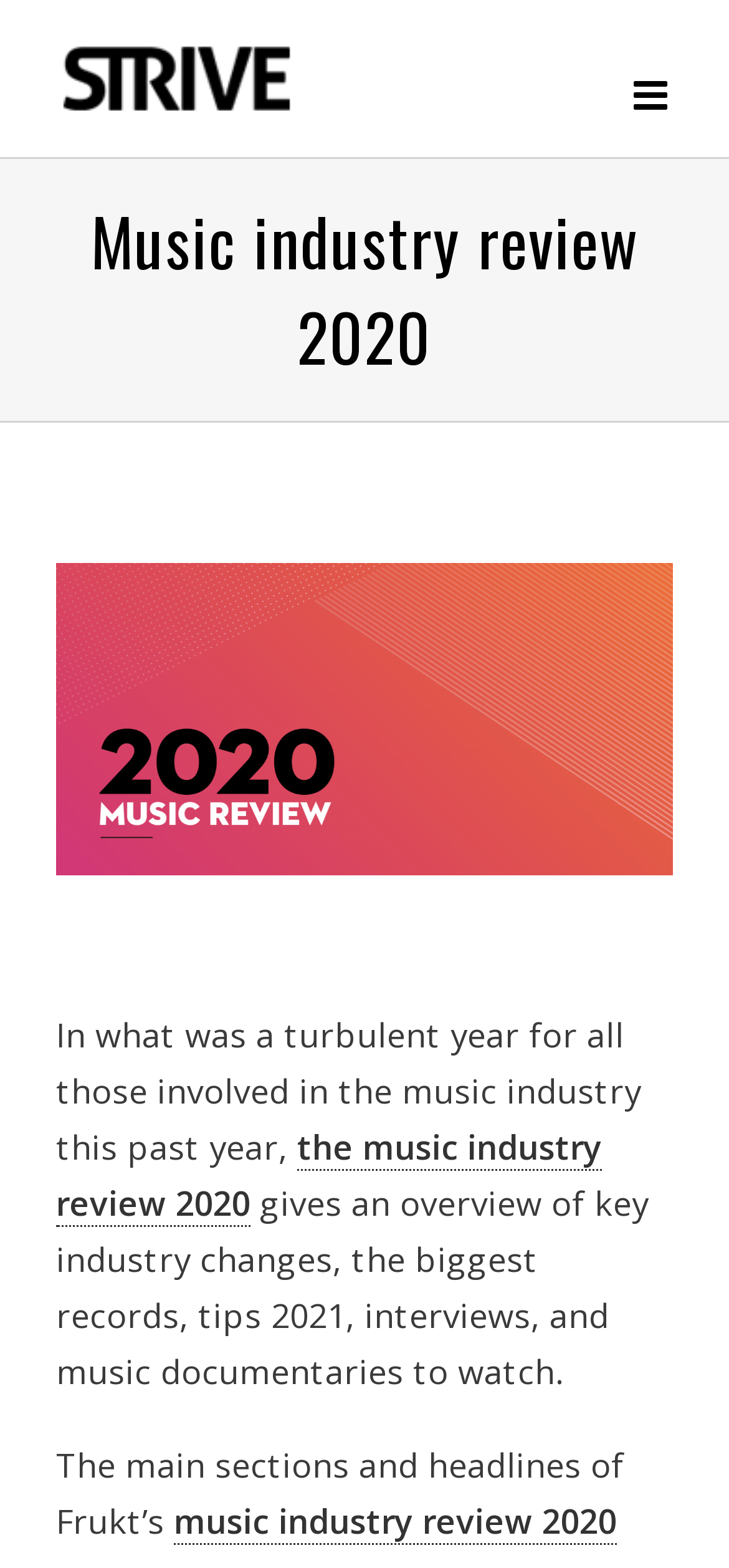Give a one-word or short phrase answer to the question: 
What type of content can be found in the music industry review 2020?

Interviews and music documentaries